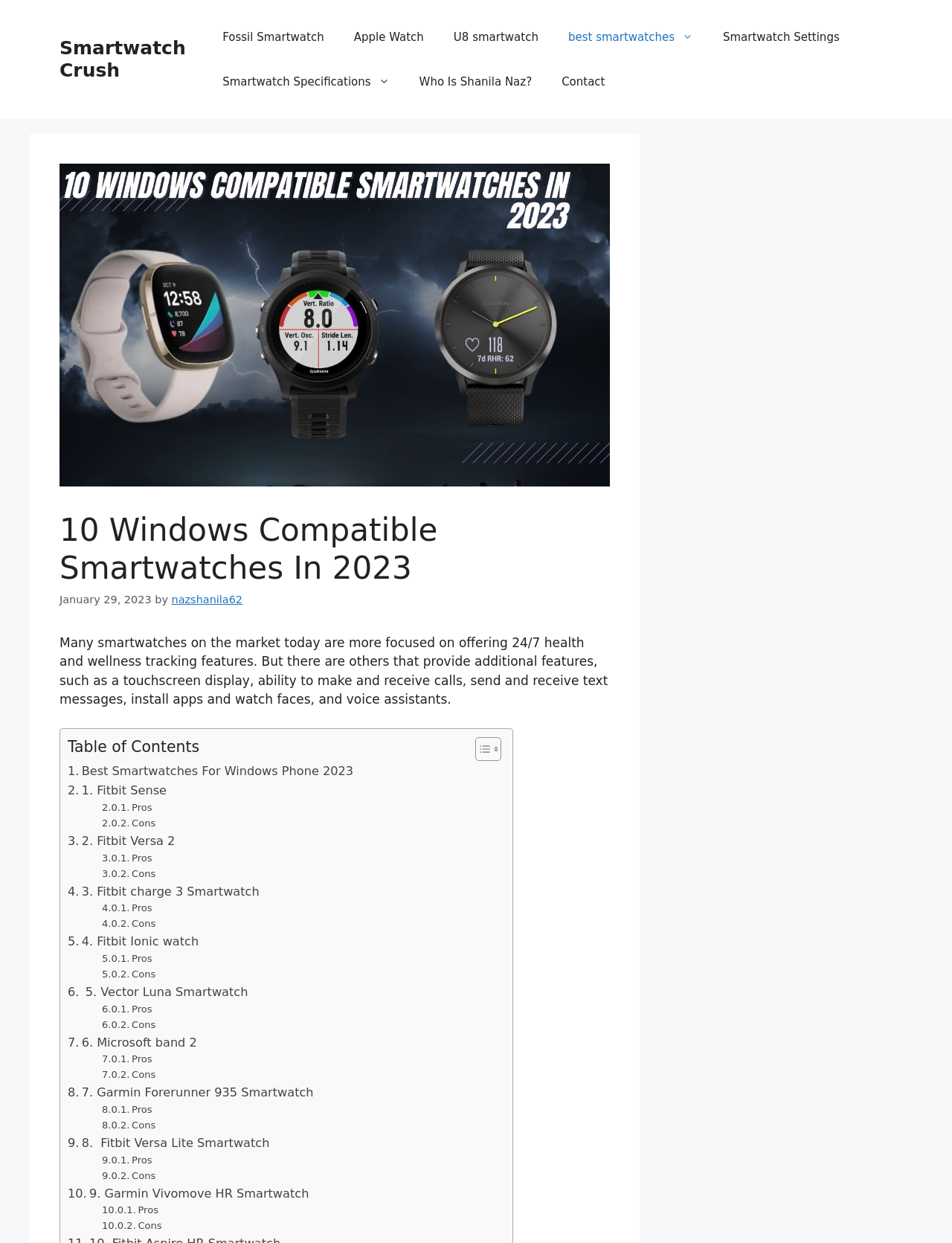What is the purpose of the 'Table of Contents' section?
Please describe in detail the information shown in the image to answer the question.

The 'Table of Contents' section is likely used to navigate the article, as it is a common feature in long-form content, and the toggle button suggests that it can be used to expand or collapse the table of contents.